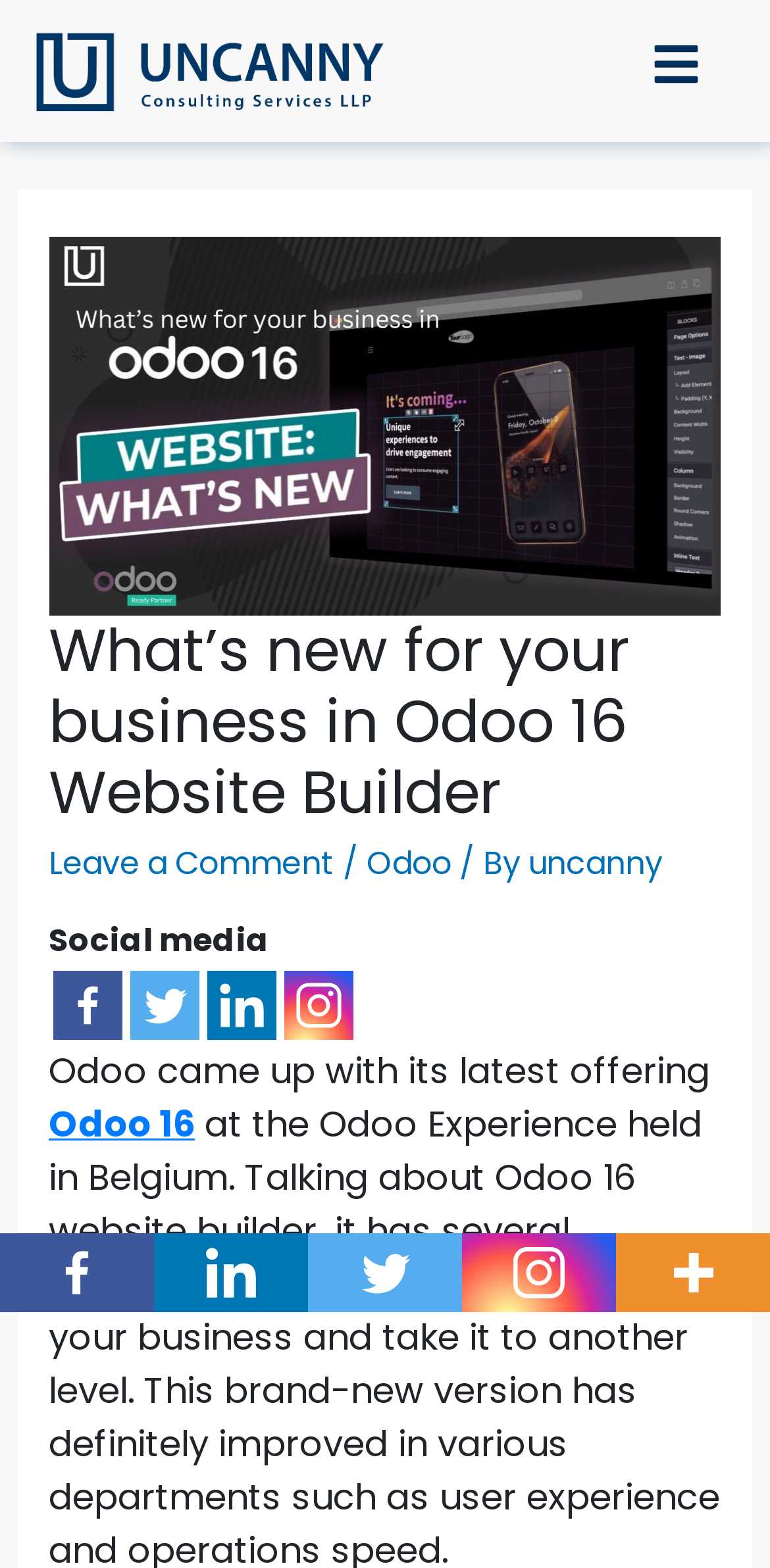Locate the bounding box coordinates of the element to click to perform the following action: 'Click the More link'. The coordinates should be given as four float values between 0 and 1, in the form of [left, top, right, bottom].

[0.8, 0.786, 1.0, 0.837]